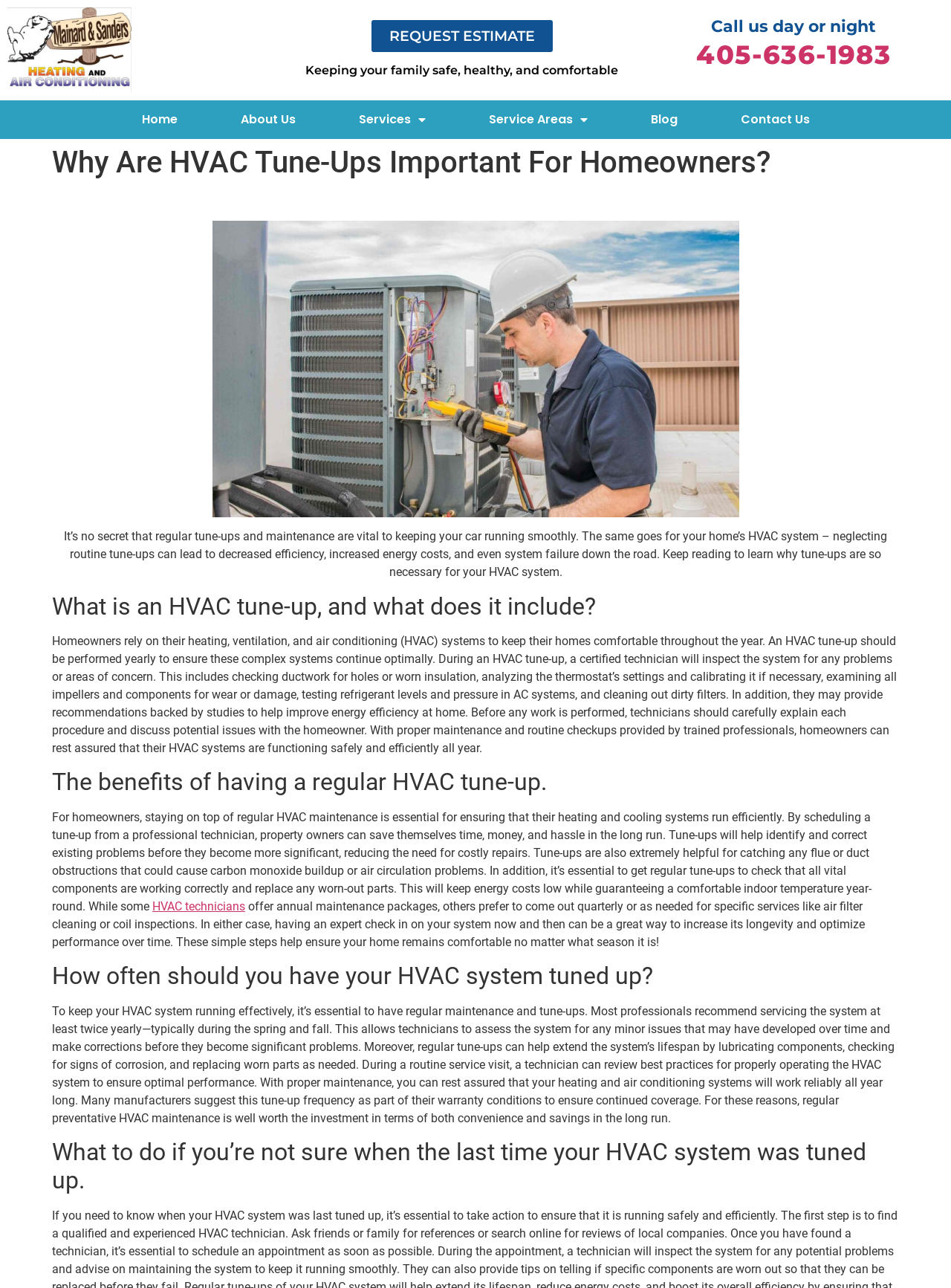Identify the bounding box coordinates of the part that should be clicked to carry out this instruction: "Read the blog".

[0.668, 0.084, 0.728, 0.102]